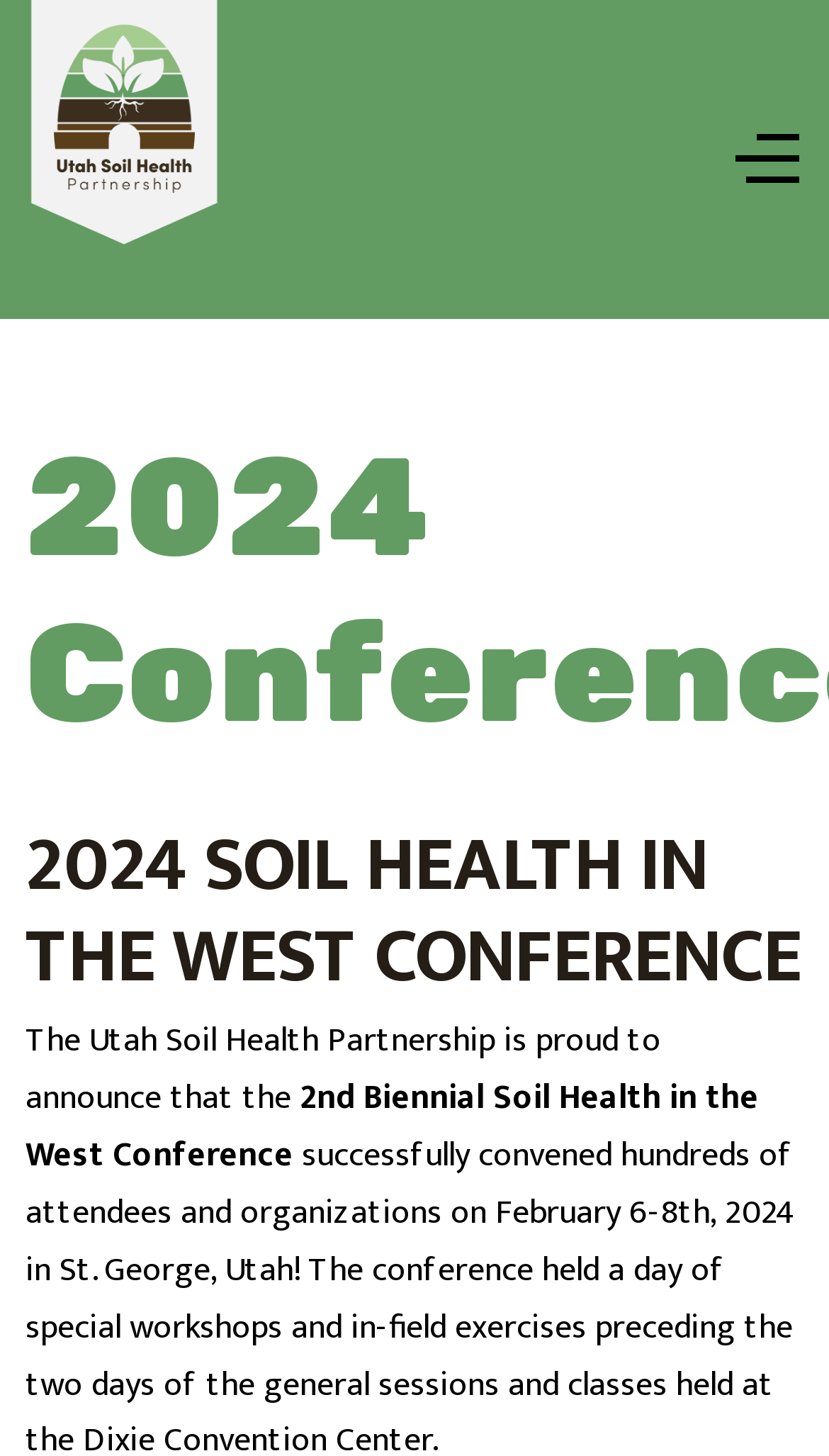Please provide a comprehensive response to the question based on the details in the image: What is the purpose of the button?

I found the answer by looking at the button element with the text 'Off-Canvas Toggle' which is a child of the header element.